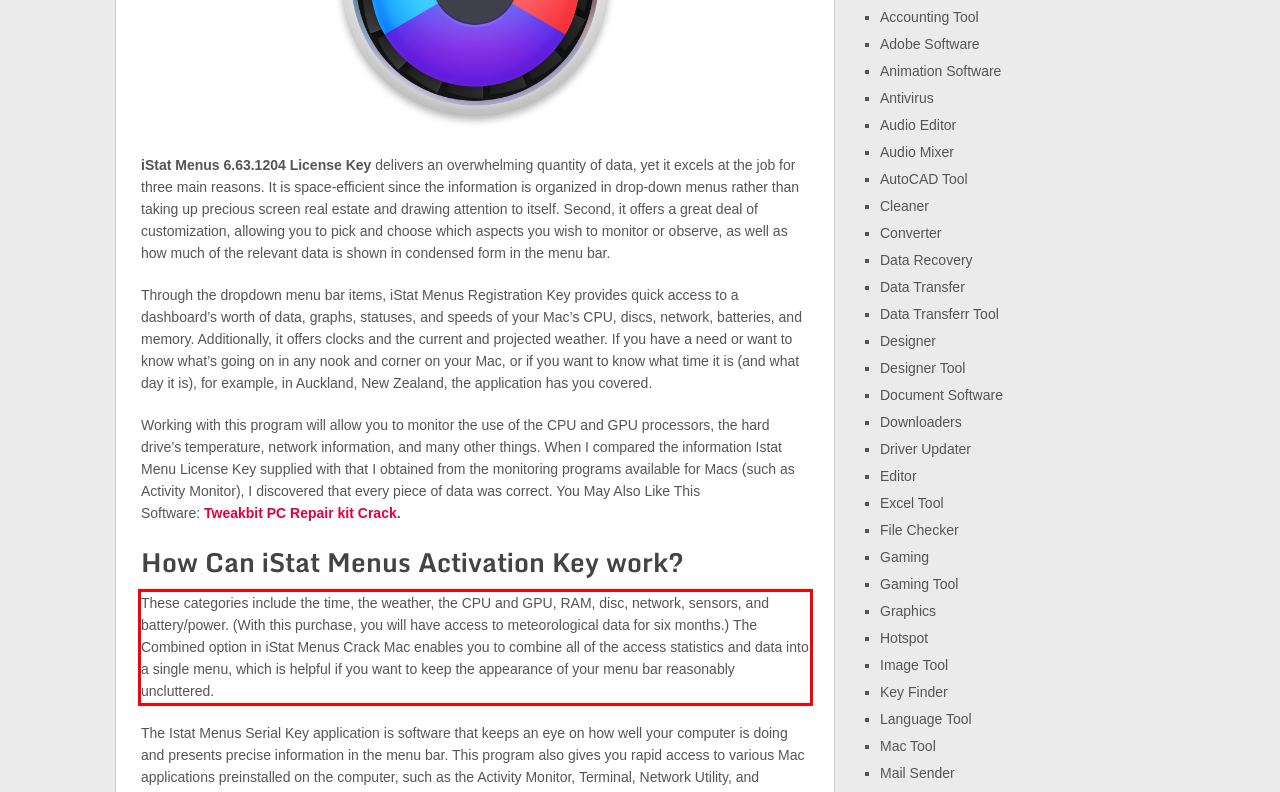Please identify and extract the text content from the UI element encased in a red bounding box on the provided webpage screenshot.

These categories include the time, the weather, the CPU and GPU, RAM, disc, network, sensors, and battery/power. (With this purchase, you will have access to meteorological data for six months.) The Combined option in iStat Menus Crack Mac enables you to combine all of the access statistics and data into a single menu, which is helpful if you want to keep the appearance of your menu bar reasonably uncluttered.